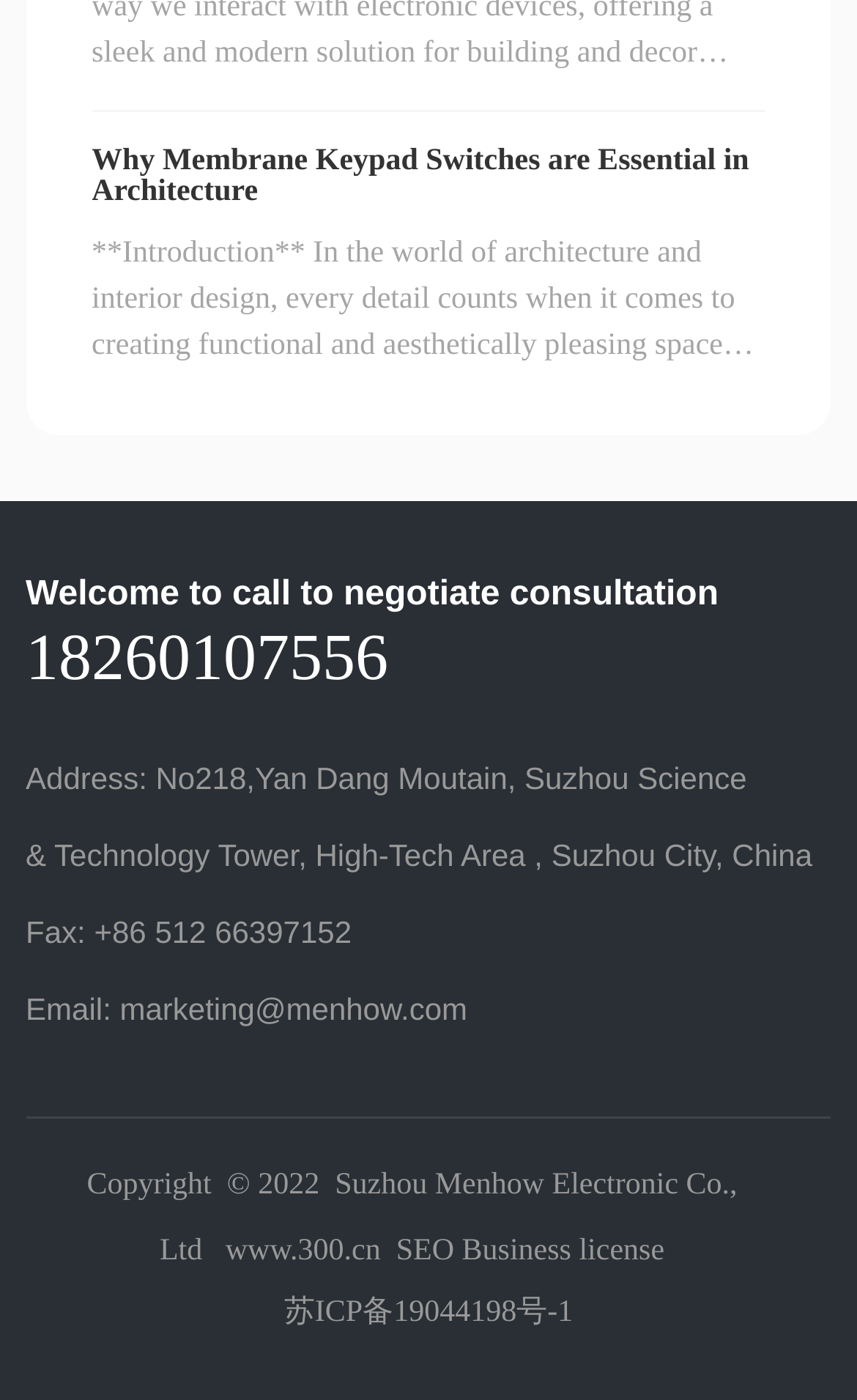What is the company's address?
Using the image as a reference, give a one-word or short phrase answer.

No218,Yan Dang Moutain, Suzhou